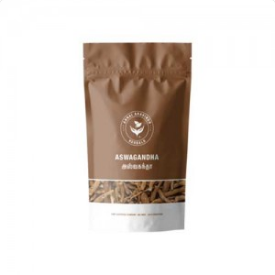Respond to the question with just a single word or phrase: 
What can be seen through the transparent section at the bottom?

Ashwagandha roots